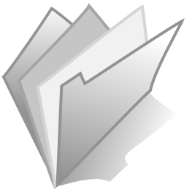What is symbolized by the overlapping documents or pages?
Look at the image and respond to the question as thoroughly as possible.

The design of the graphic icon features overlapping documents or pages, which symbolizes the nature of the services provided, specifically communication and document translation, emphasizing the company's focus on facilitating effective communication through accurate translation.